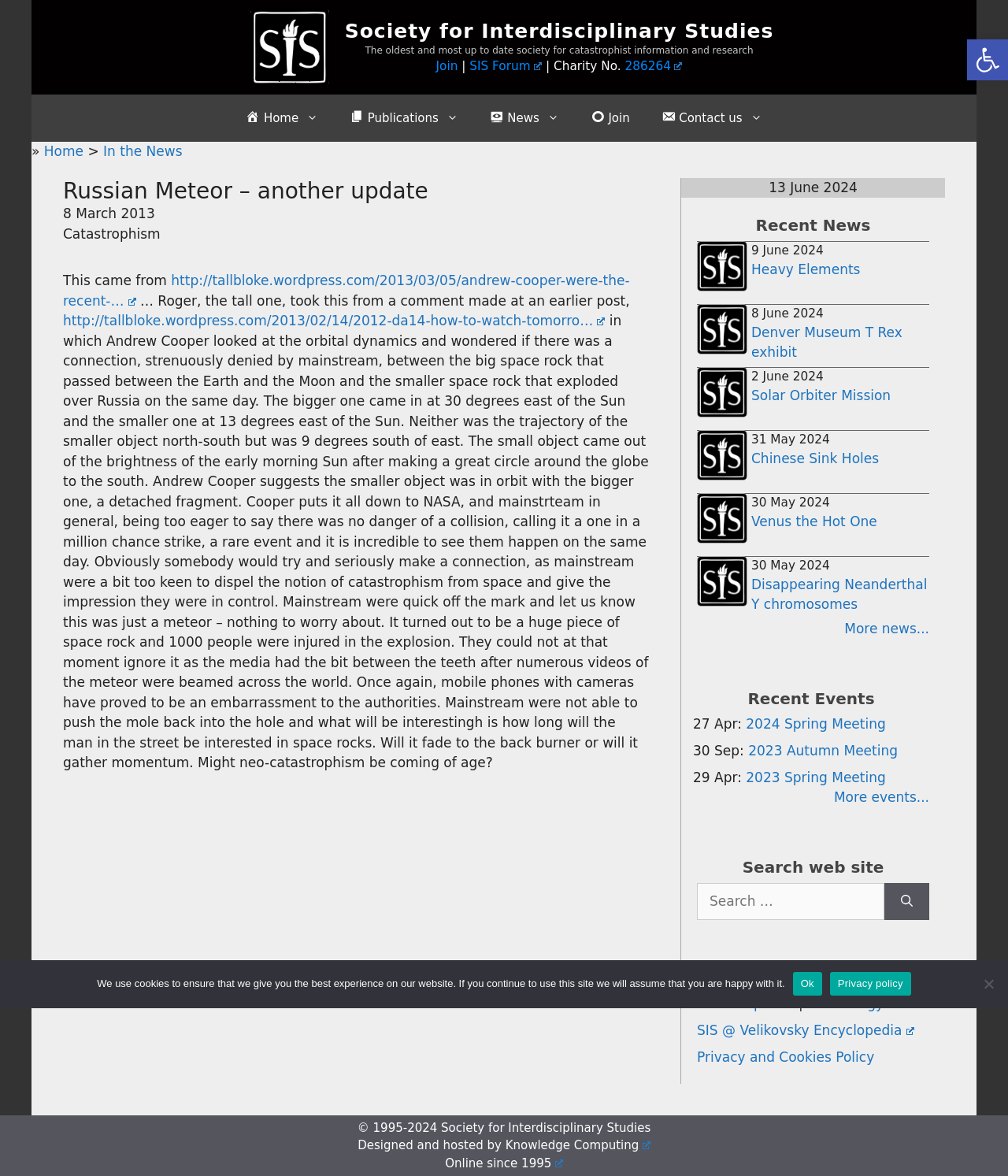What type of information is provided in the 'Recent News' section? Using the information from the screenshot, answer with a single word or phrase.

News articles